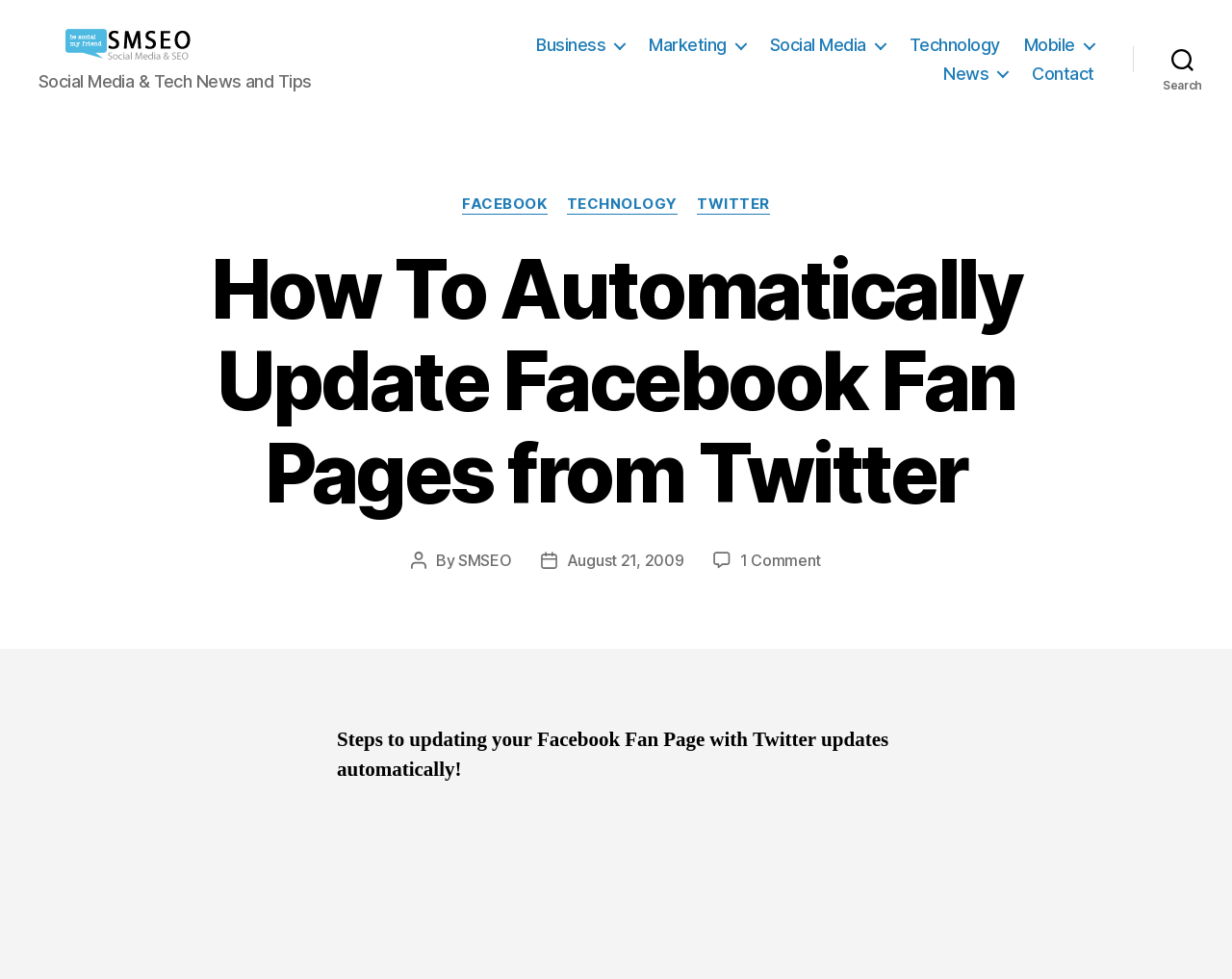Locate the bounding box coordinates of the clickable area needed to fulfill the instruction: "Visit the 'Social Media' page".

[0.625, 0.035, 0.719, 0.057]